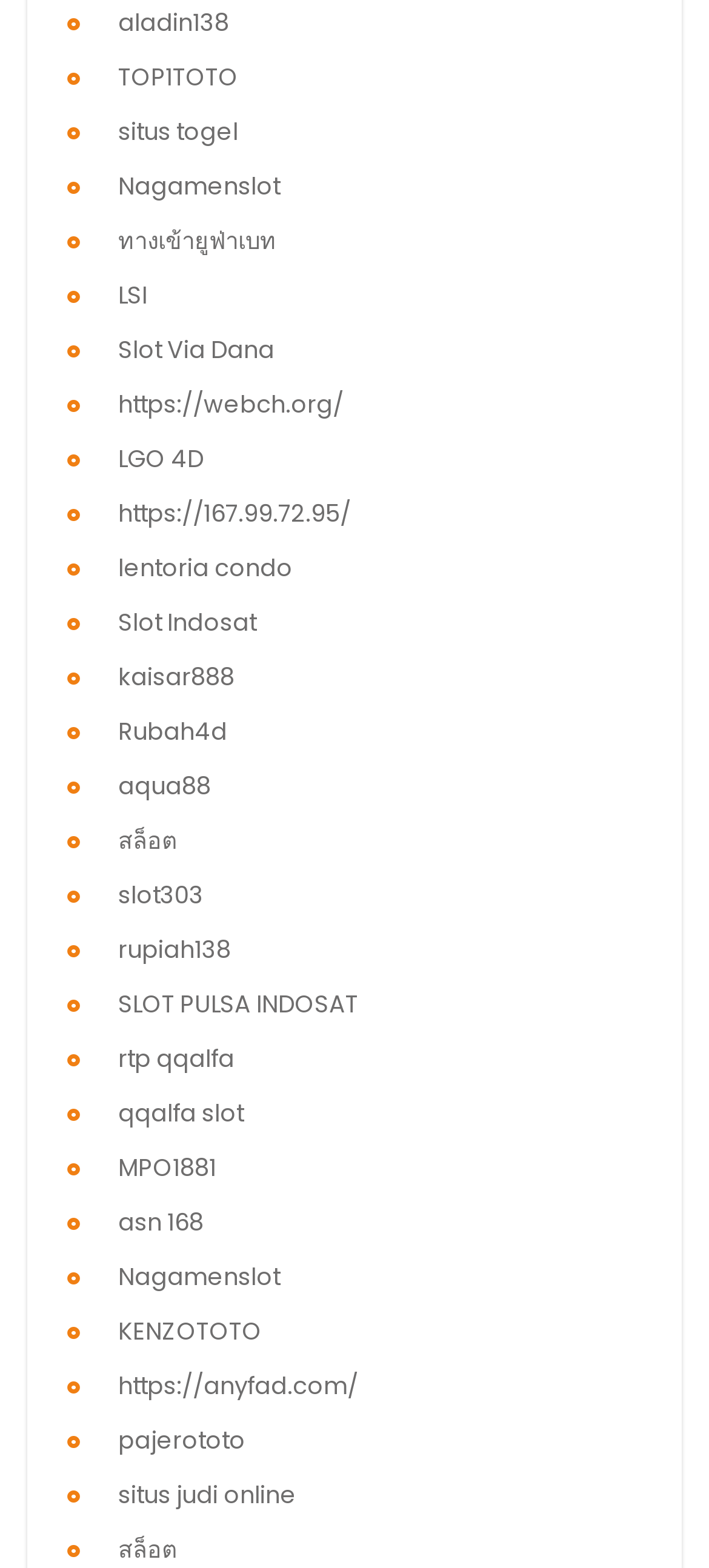Answer succinctly with a single word or phrase:
What is the first link on the webpage?

aladin138